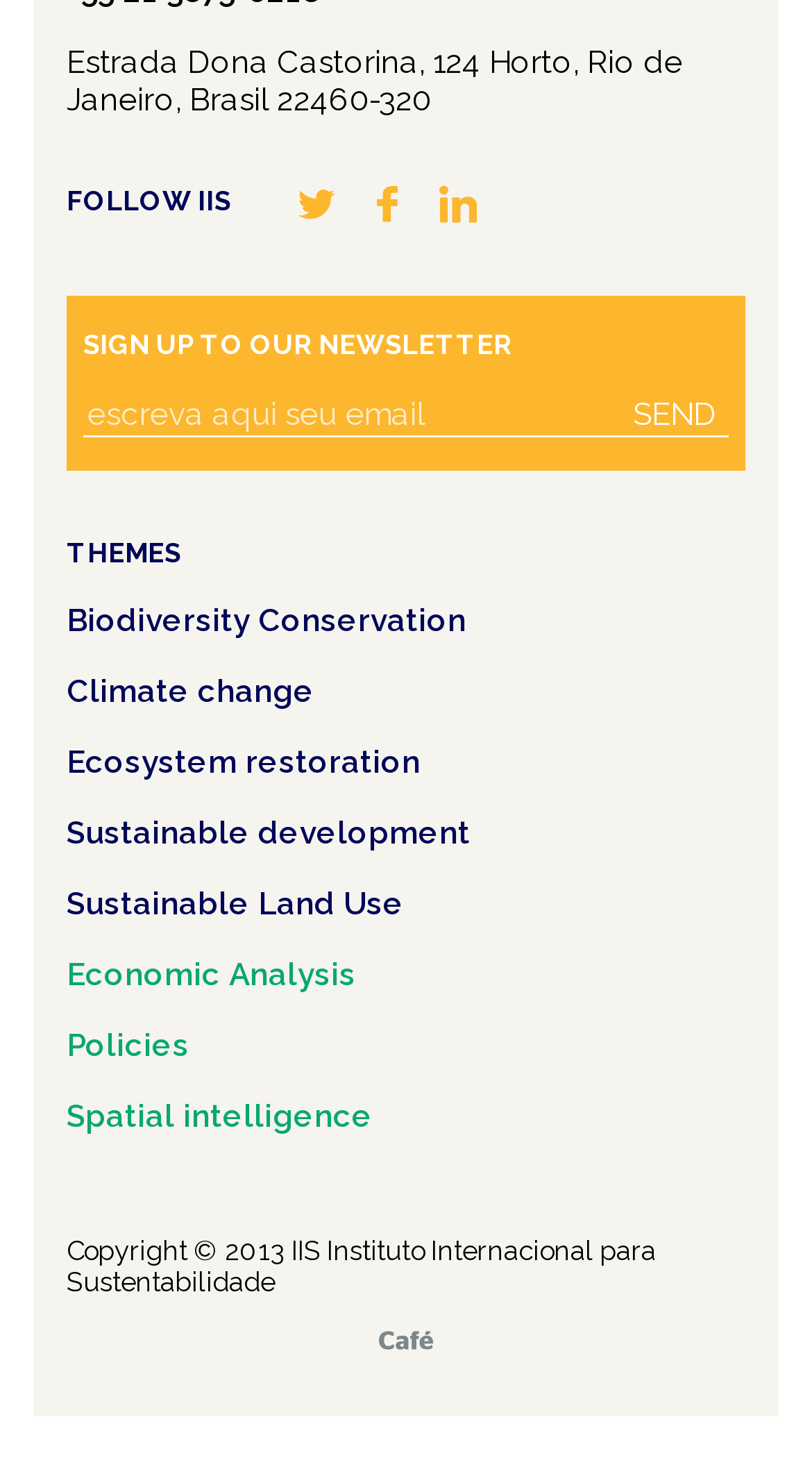What is the purpose of the textbox?
Please answer using one word or phrase, based on the screenshot.

To enter email